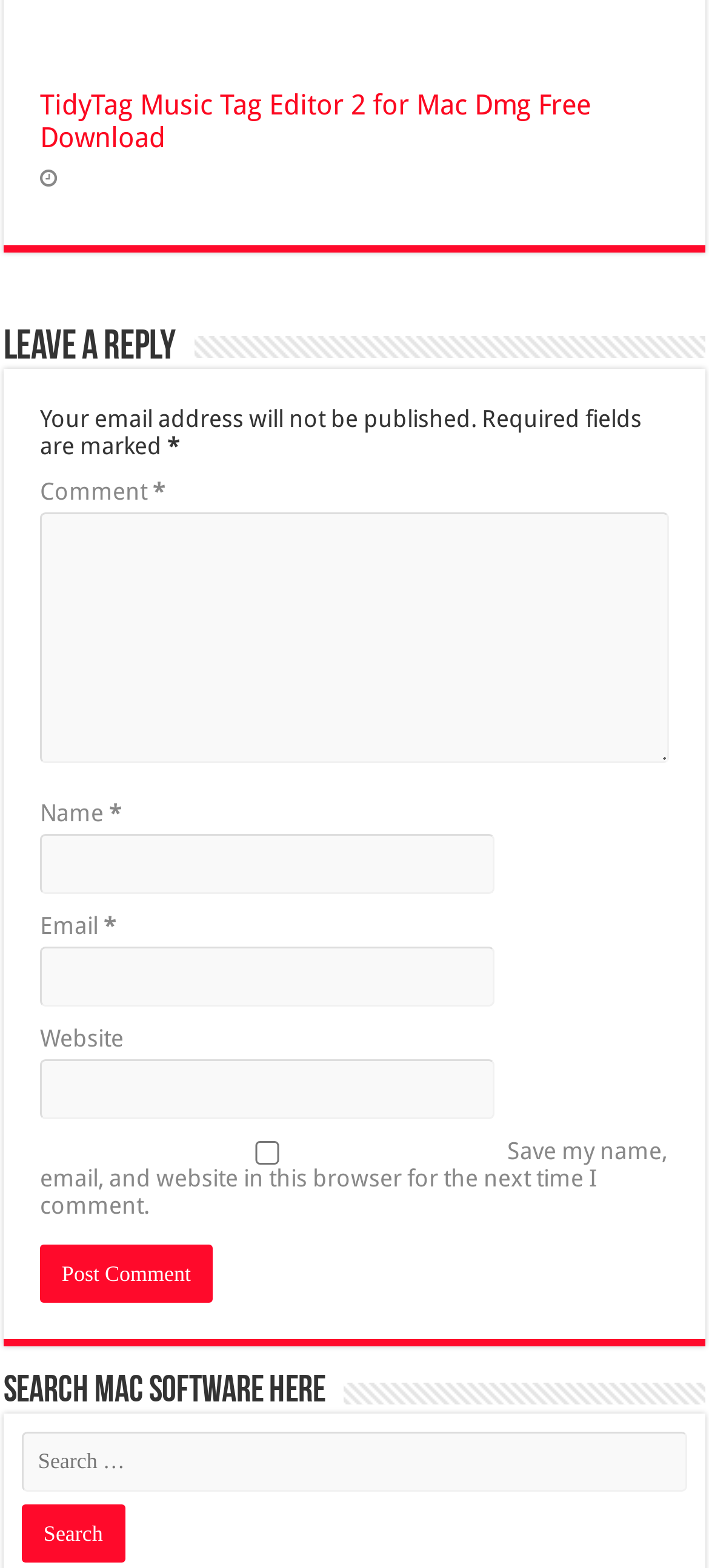Given the following UI element description: "parent_node: Email * aria-describedby="email-notes" name="email"", find the bounding box coordinates in the webpage screenshot.

[0.056, 0.604, 0.697, 0.642]